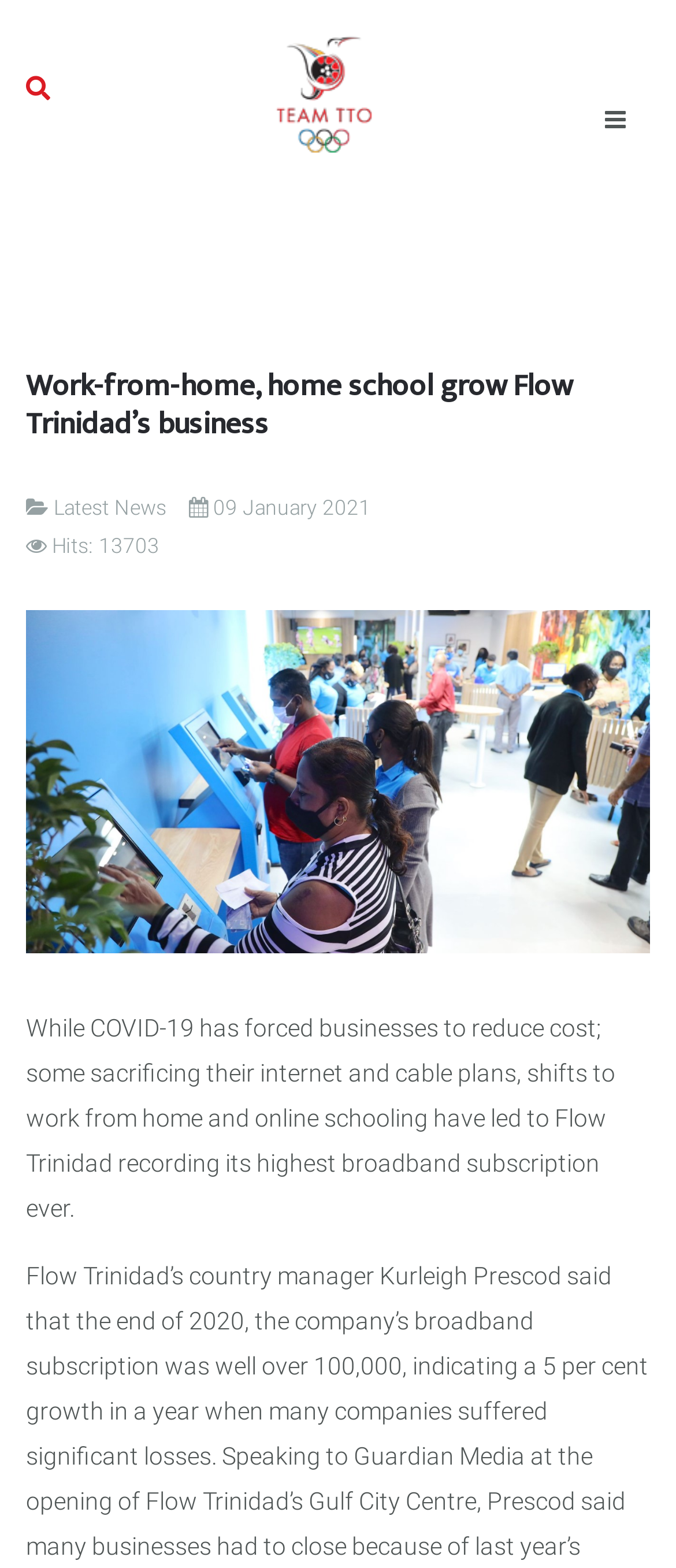Identify the bounding box coordinates for the UI element described as: "Latest News". The coordinates should be provided as four floats between 0 and 1: [left, top, right, bottom].

[0.079, 0.316, 0.246, 0.331]